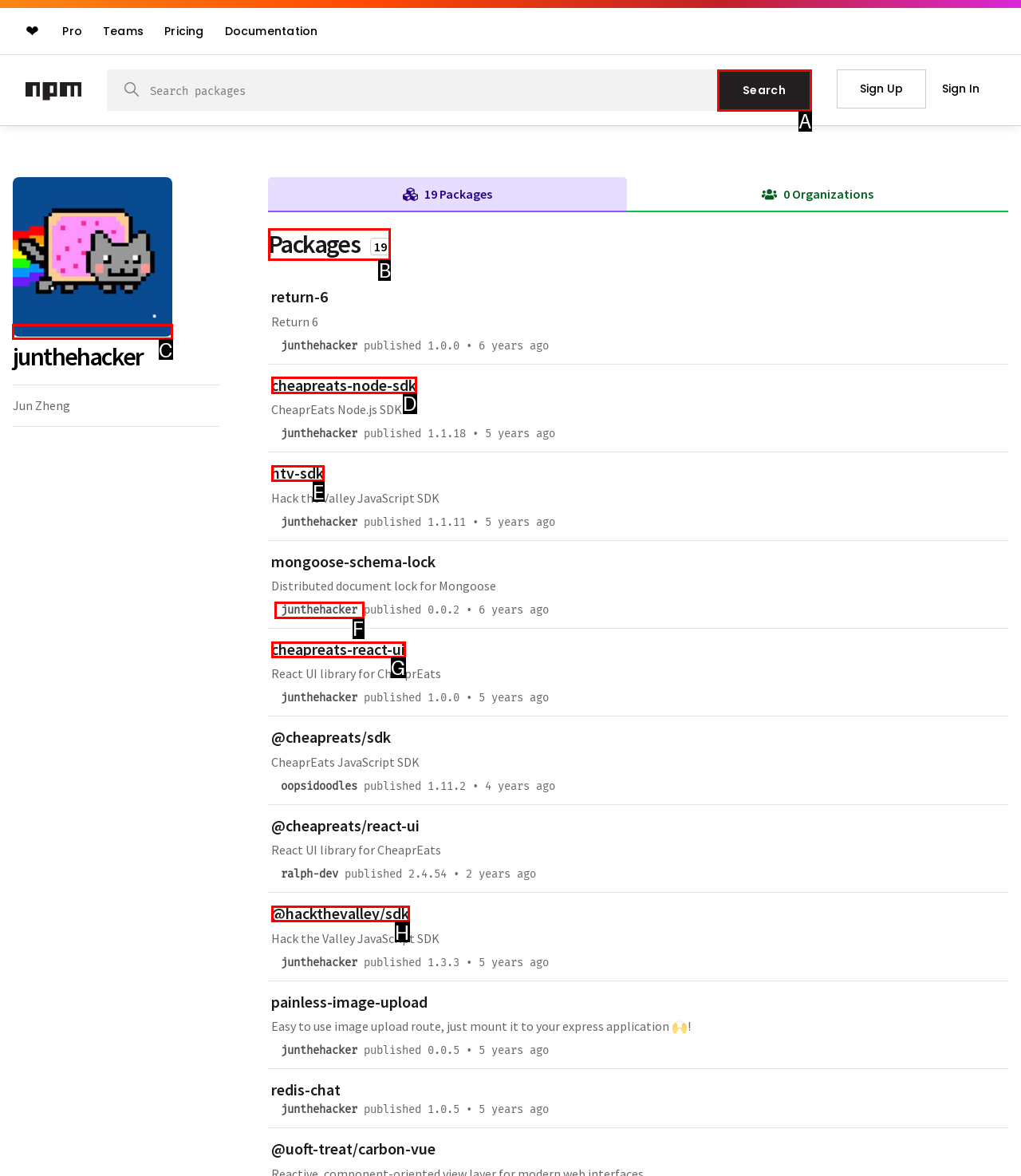Which option should you click on to fulfill this task: View profile picture? Answer with the letter of the correct choice.

C